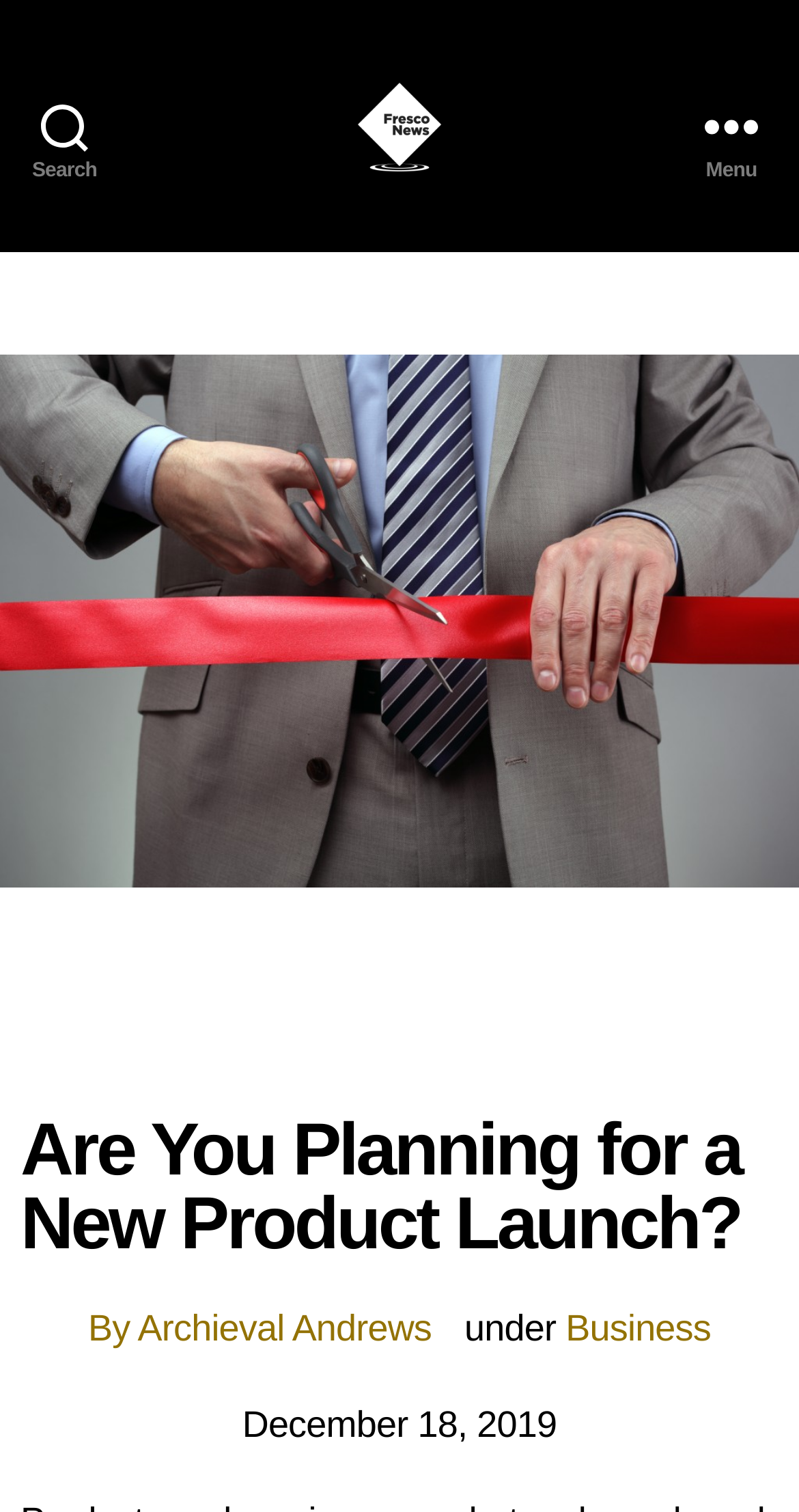From the element description: "Business", extract the bounding box coordinates of the UI element. The coordinates should be expressed as four float numbers between 0 and 1, in the order [left, top, right, bottom].

[0.708, 0.865, 0.89, 0.892]